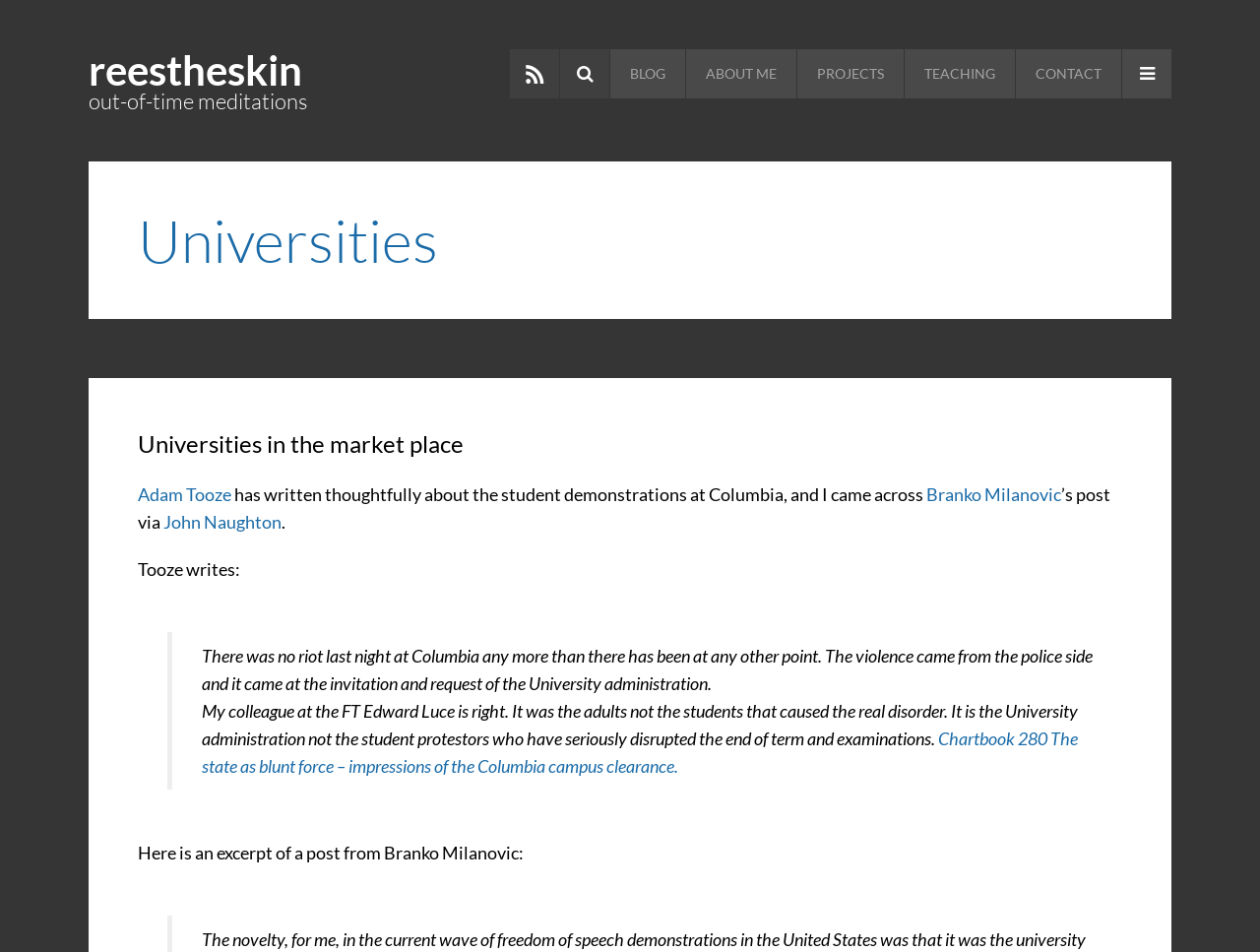Locate the coordinates of the bounding box for the clickable region that fulfills this instruction: "Click on the 'SUBMIT' button".

None